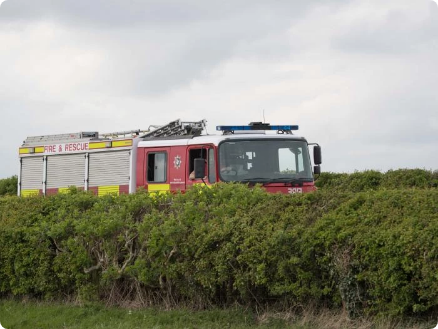Compose a detailed narrative for the image.

A fire truck, emblazoned with the words "FIRE & RESCUE," is seen maneuvering through a field lined with dense green hedges. The vehicle's flashing blue lights are visible on top as it navigates the scene of a fire involving a stack of dried miscanthus, which is currently ablaze. This incident has prompted a police presence, with the area cordoned off for safety during the emergency response. The image captures a moment of urgency and readiness, highlighting the ongoing efforts to manage the fire effectively. In the background, the overcast sky suggests a potentially damp atmosphere, contrasting the fiery situation within the field.